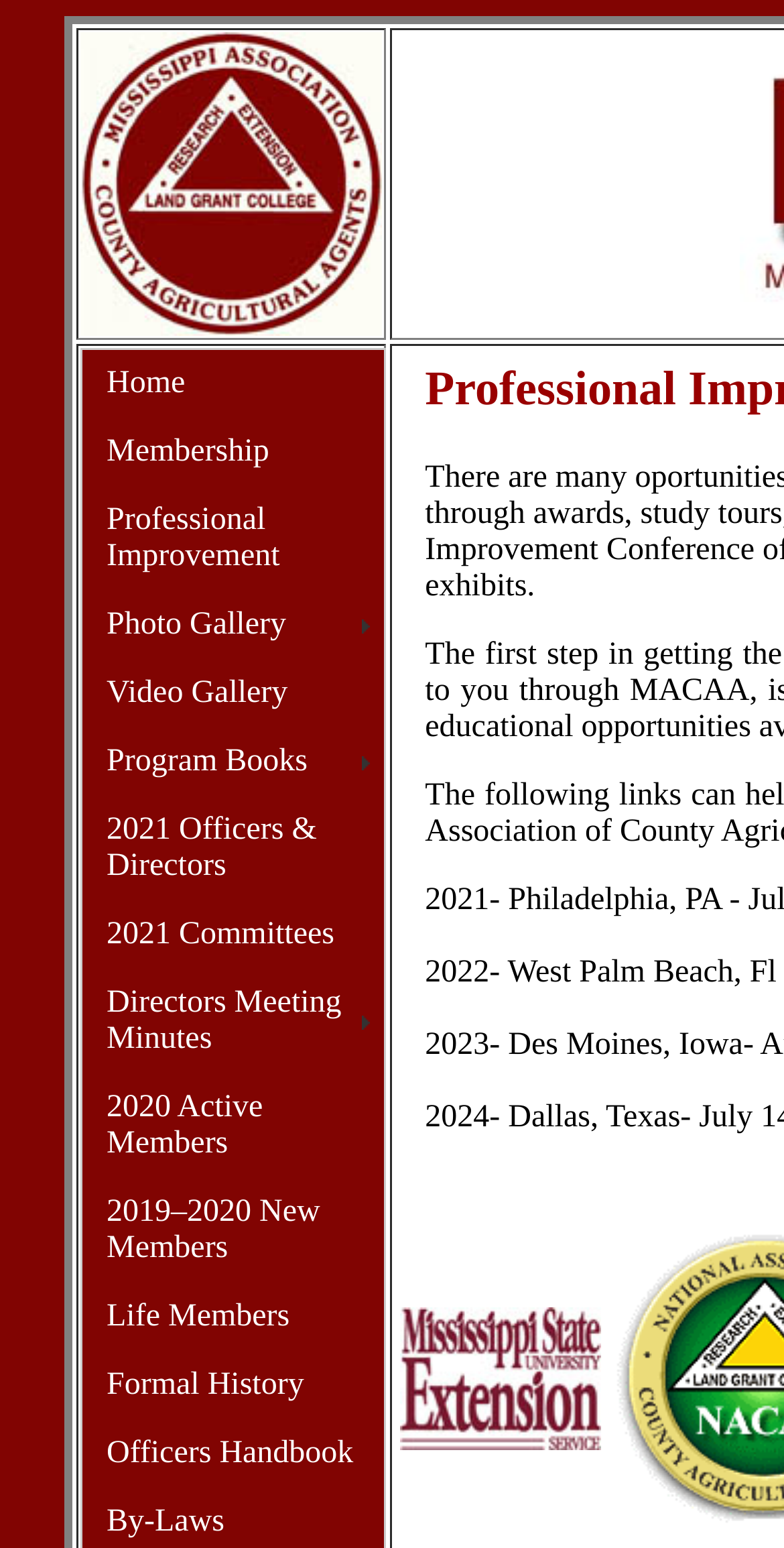Is there an image on the webpage?
Identify the answer in the screenshot and reply with a single word or phrase.

Yes